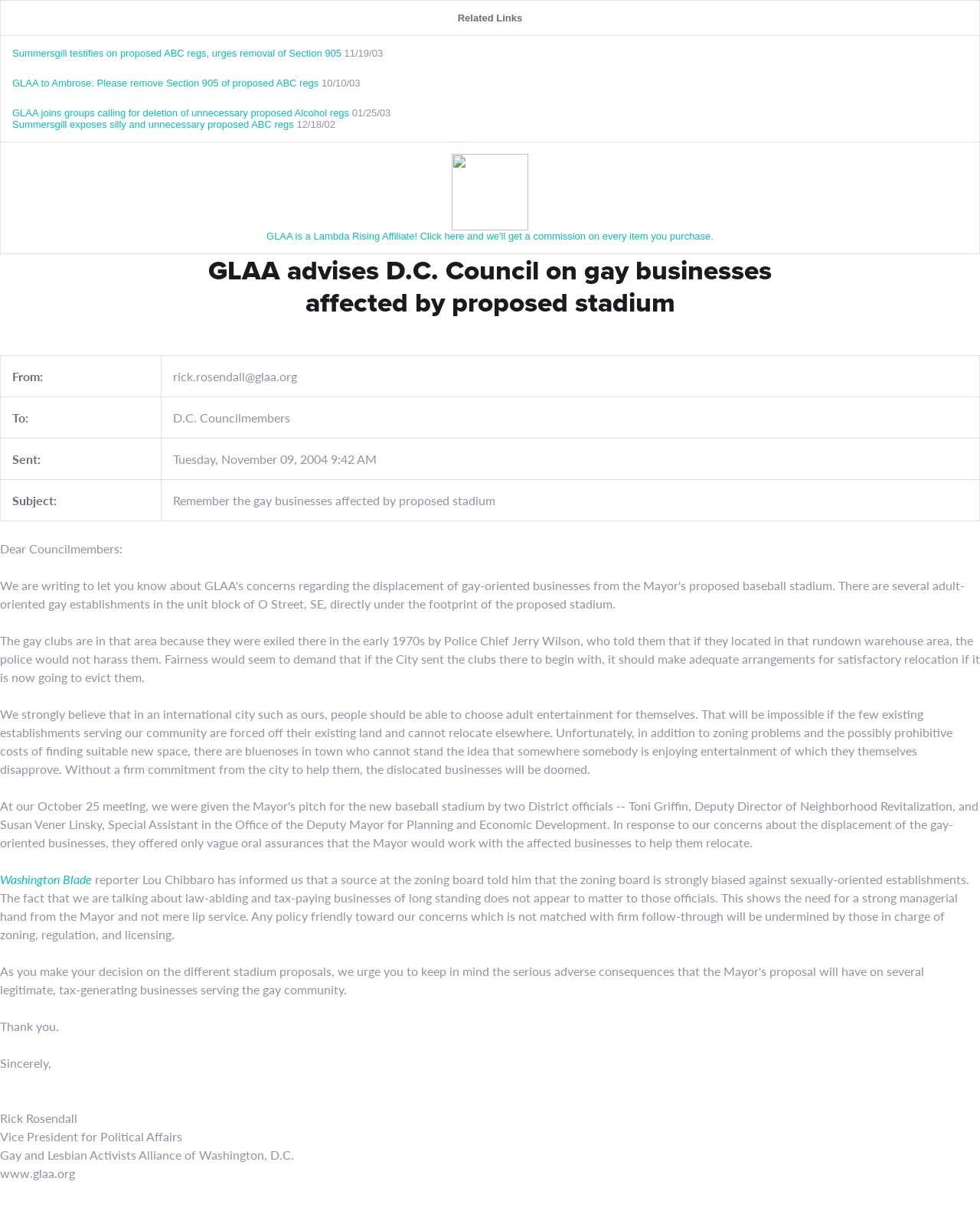Respond to the question below with a concise word or phrase:
What is the purpose of the letter?

To advise D.C. Council on gay businesses